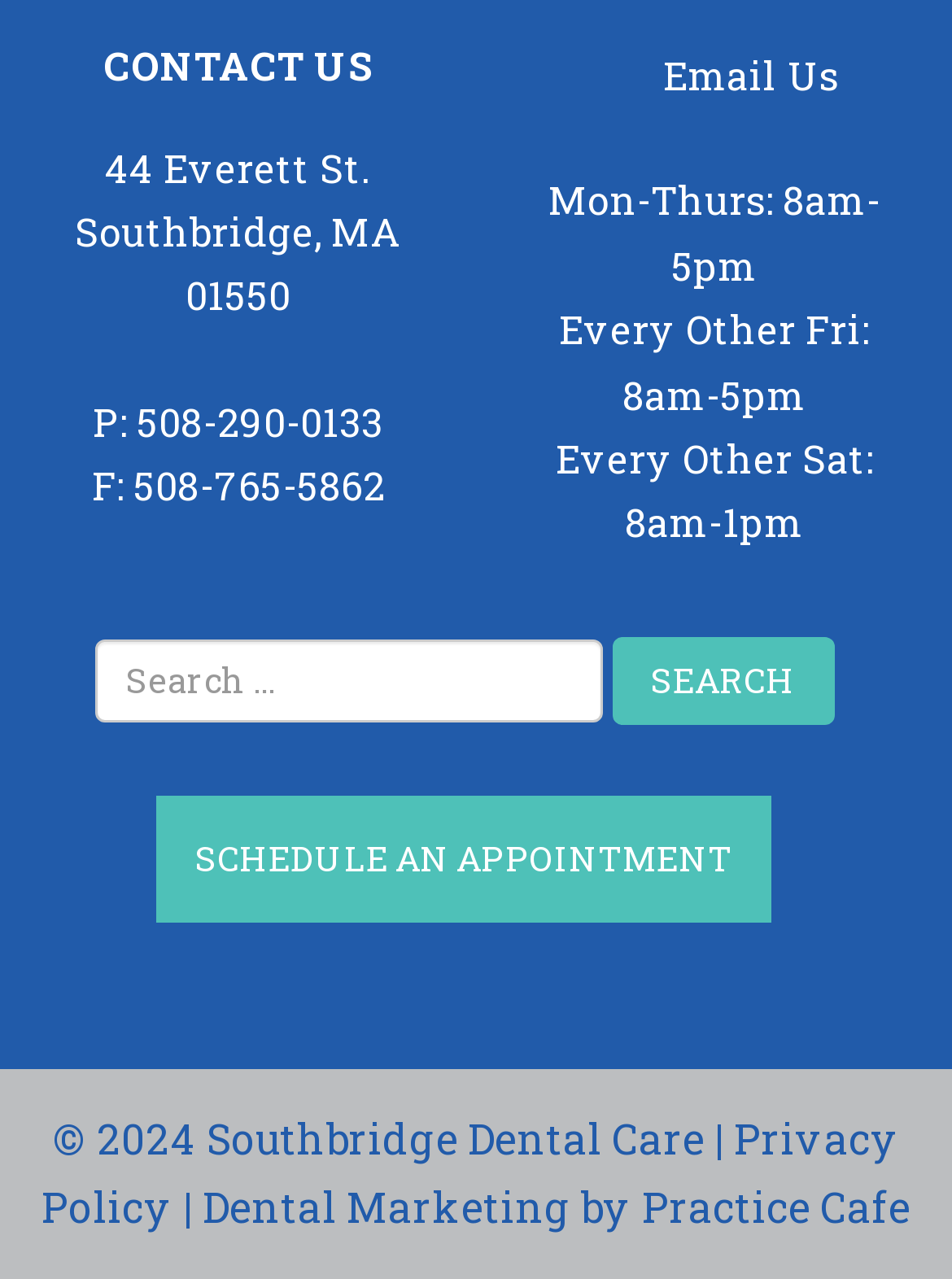Extract the bounding box coordinates for the HTML element that matches this description: "parent_node: Search for: value="Search"". The coordinates should be four float numbers between 0 and 1, i.e., [left, top, right, bottom].

[0.642, 0.498, 0.876, 0.566]